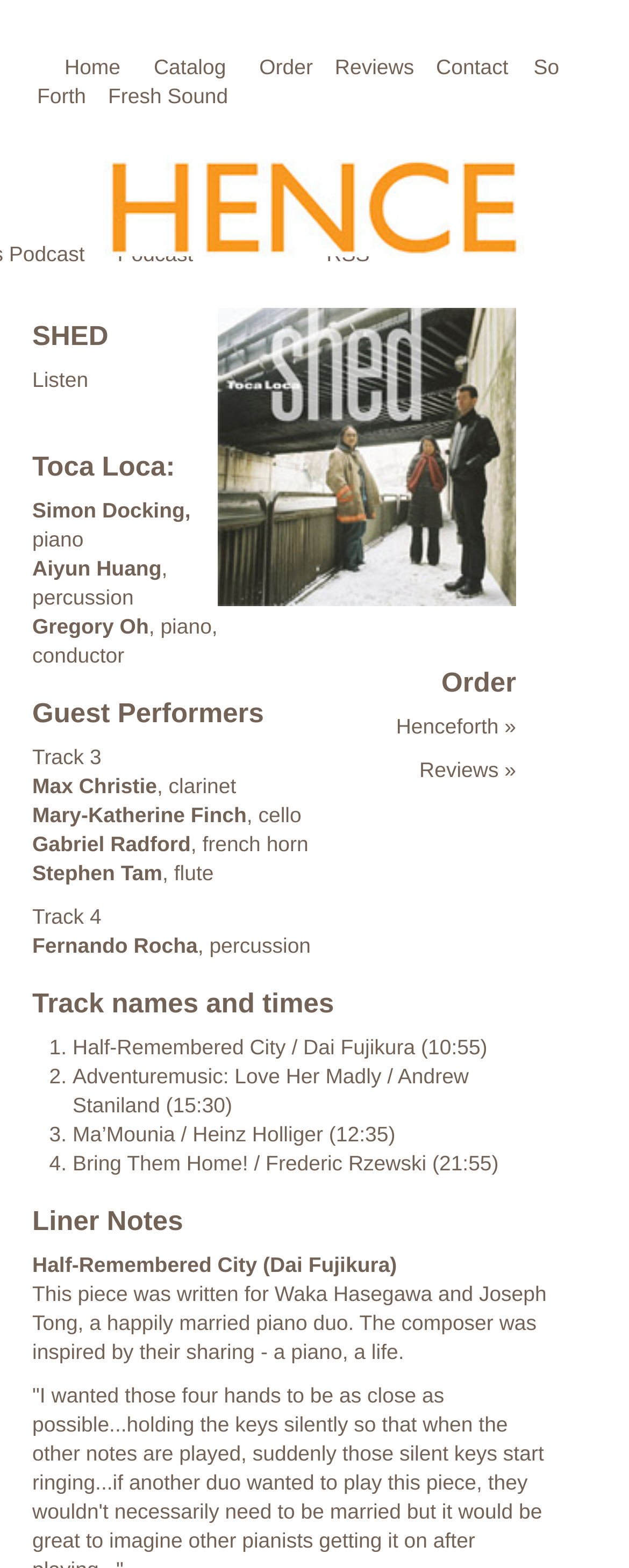Given the element description RSS, specify the bounding box coordinates of the corresponding UI element in the format (top-left x, top-left y, bottom-right x, bottom-right y). All values must be between 0 and 1.

[0.519, 0.154, 0.588, 0.17]